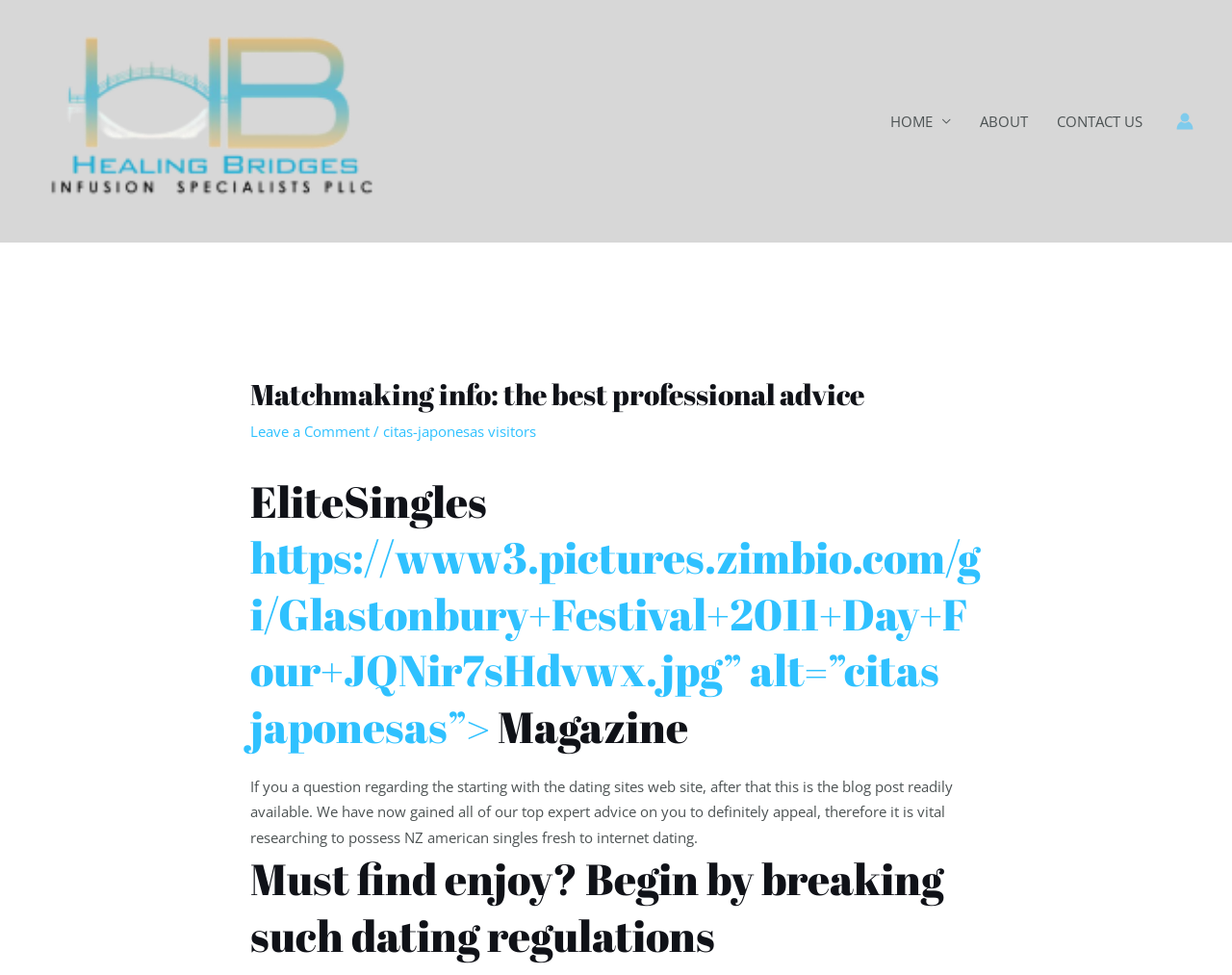Given the element description "Contact Us", identify the bounding box of the corresponding UI element.

[0.846, 0.112, 0.939, 0.137]